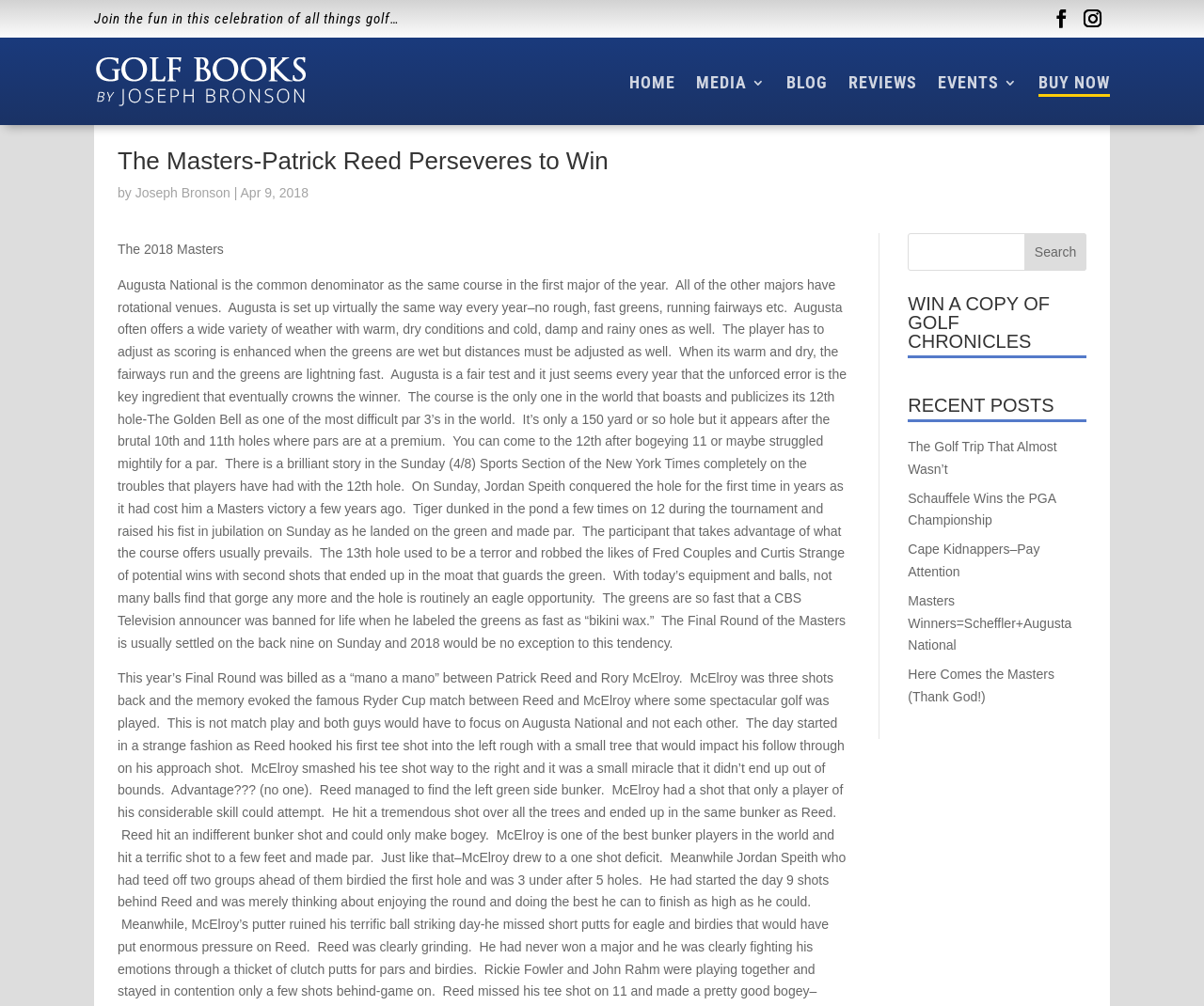What is the date of the blog post?
Use the image to answer the question with a single word or phrase.

Apr 9, 2018